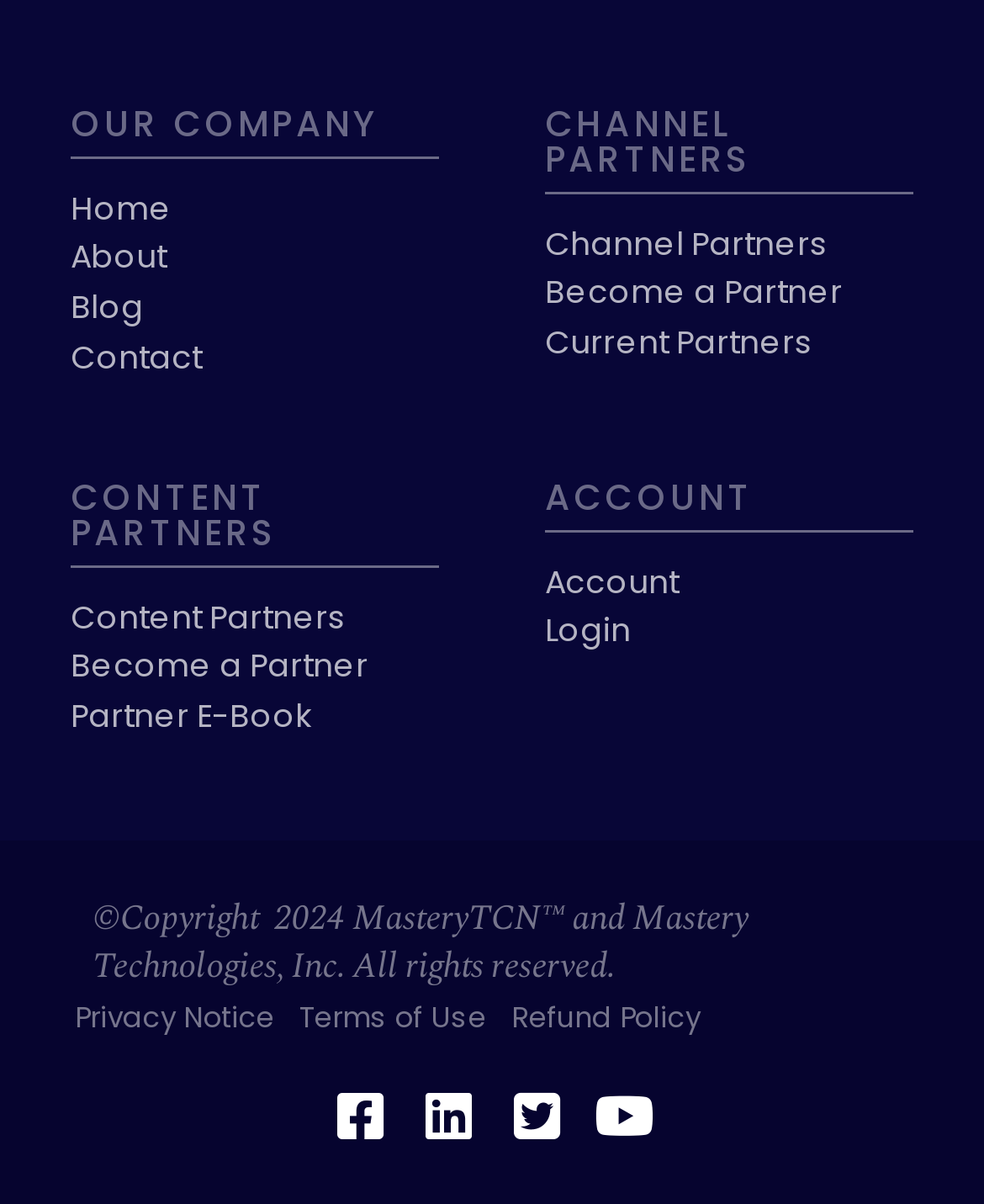Respond to the following query with just one word or a short phrase: 
What is the first link in the 'OUR COMPANY' section?

Home